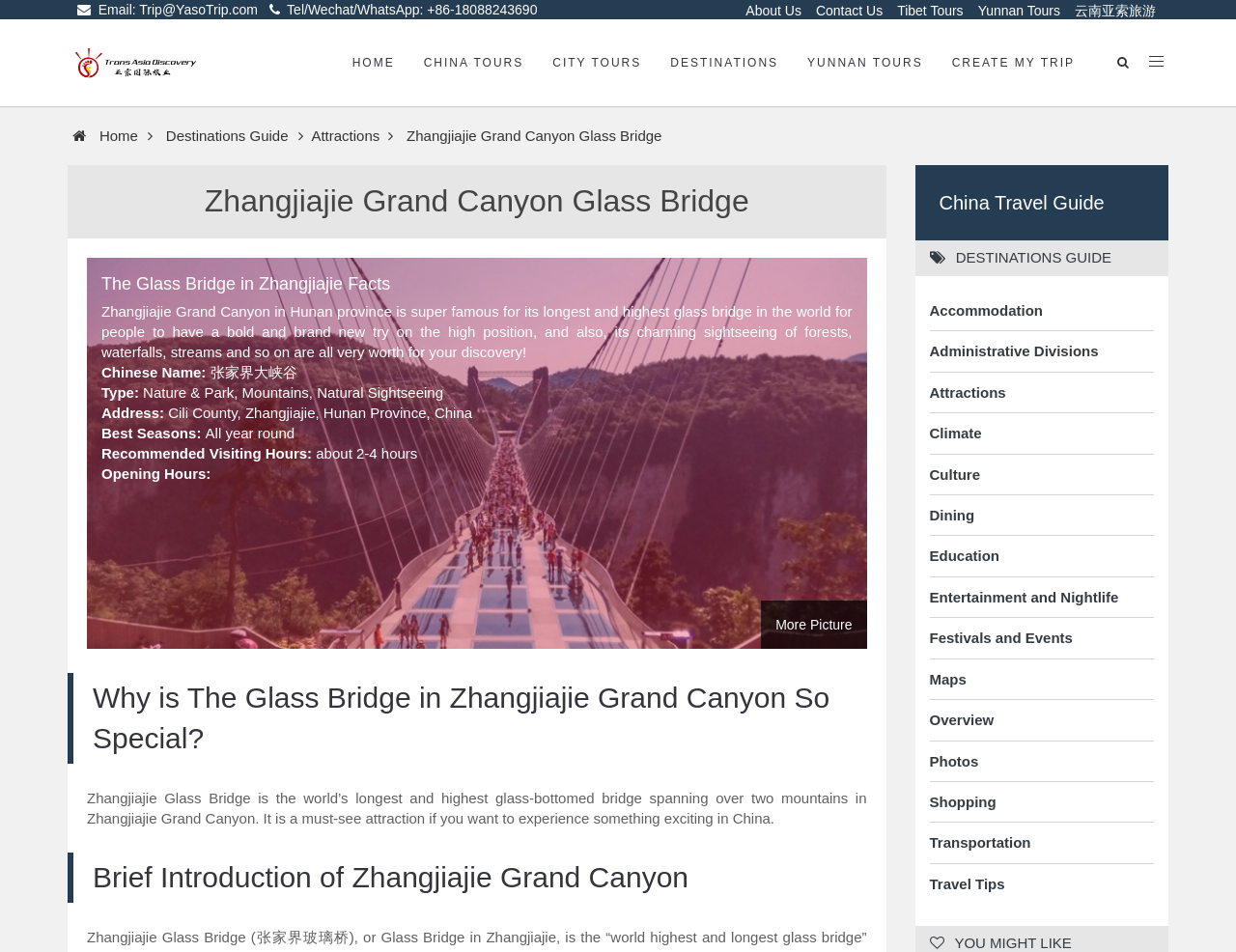Using the information in the image, give a detailed answer to the following question: What is special about the Glass Bridge in Zhangjiajie Grand Canyon?

I found the answer by looking at the text 'Zhangjiajie Glass Bridge is the world’s longest and highest glass-bottomed bridge...' which indicates what is special about the Glass Bridge in Zhangjiajie Grand Canyon.